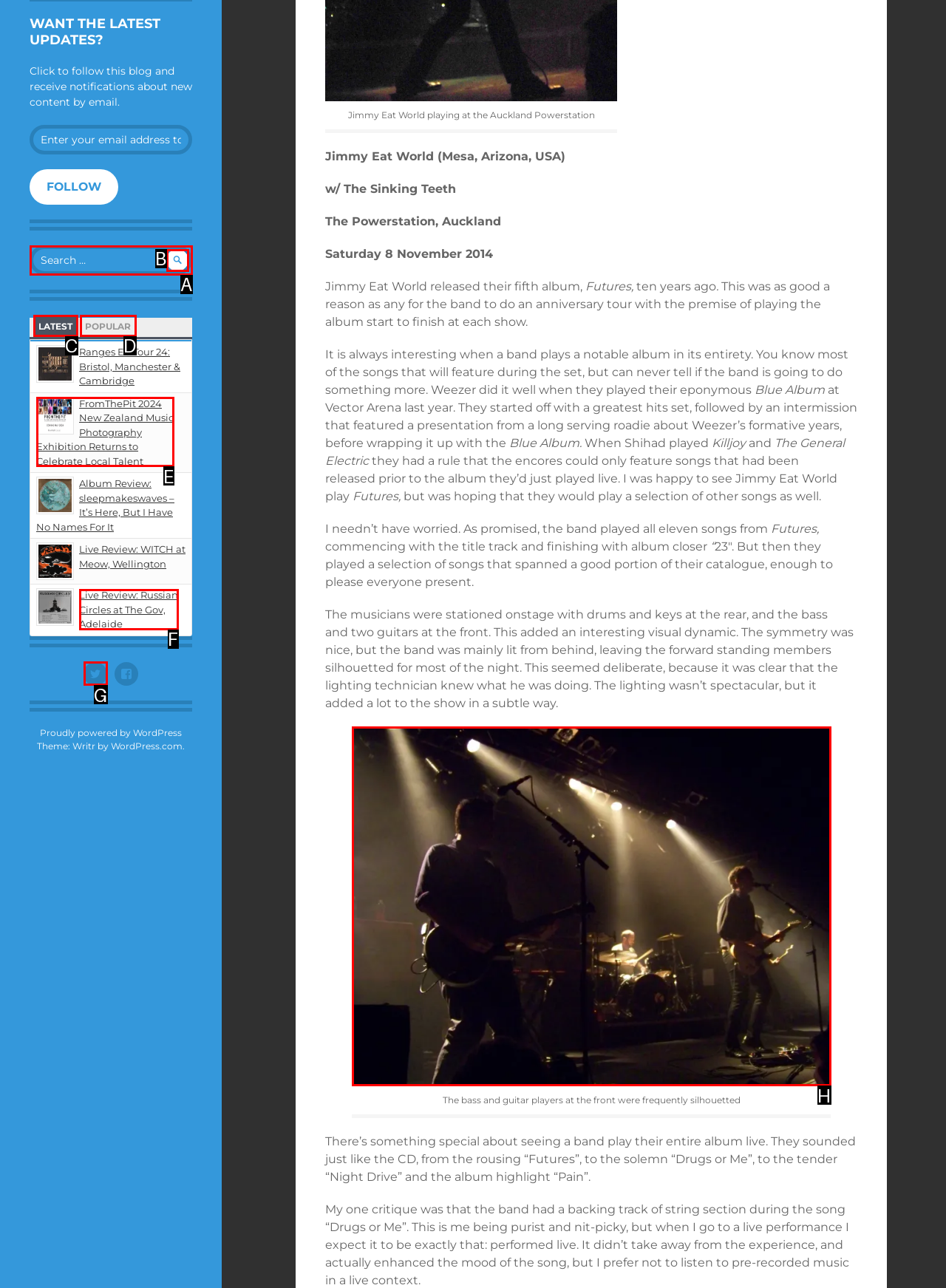Tell me which one HTML element best matches the description: Popular
Answer with the option's letter from the given choices directly.

D